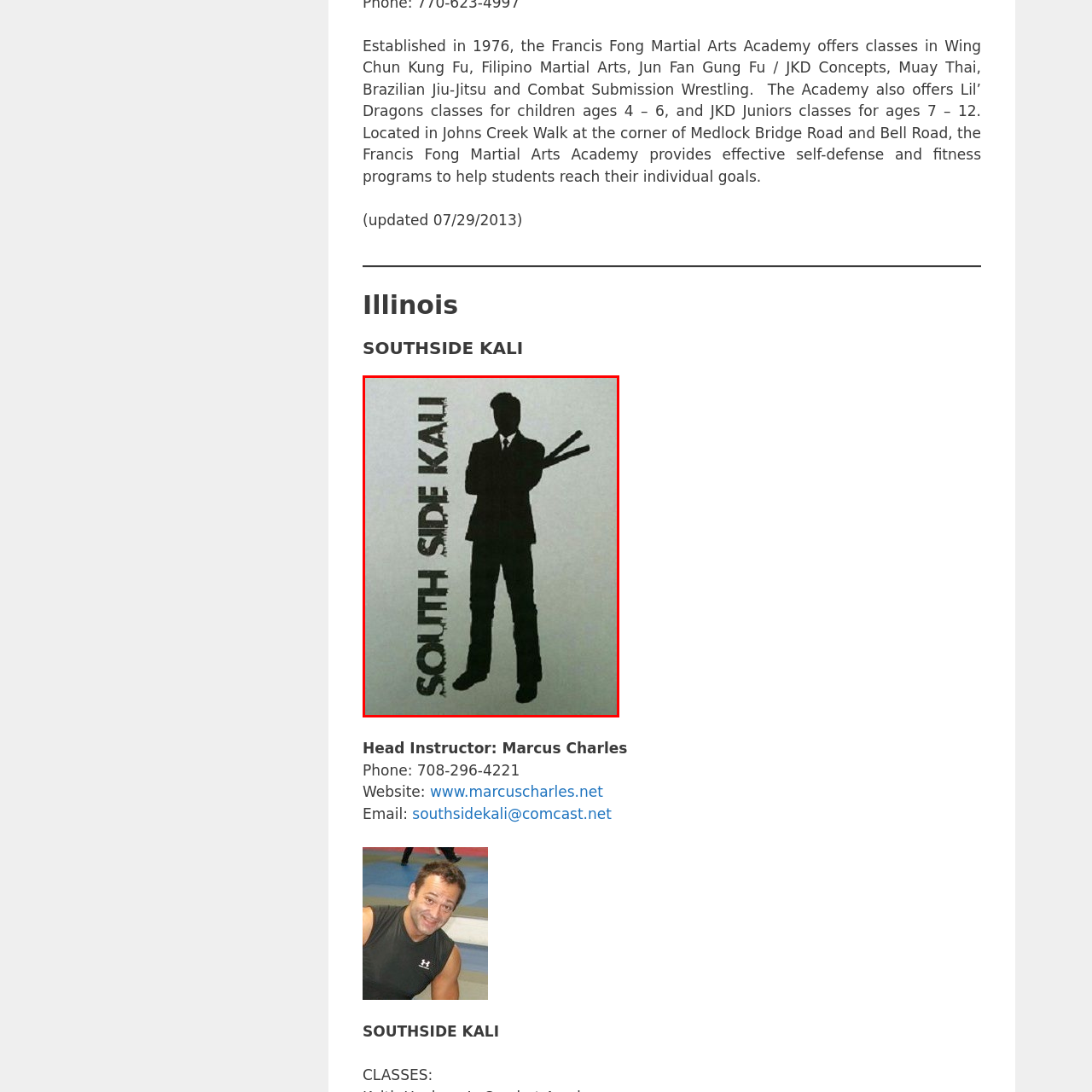Provide a comprehensive description of the image highlighted by the red bounding box.

The image features a stylized silhouette of a figure dressed in a suit, standing confidently with a pair of kali sticks positioned prominently. To the left of the figure, bold text reads "SOUTH SIDE KALI," emphasizing the connection to the martial art of Kali, which is practiced in this school. The overall design conveys an aura of strength and readiness, reflecting the martial arts principles taught at the Southside Kali Academy. This academy, led by Head Instructor Marcus Charles, offers comprehensive training in various martial arts disciplines, promoting effective self-defense and personal development.